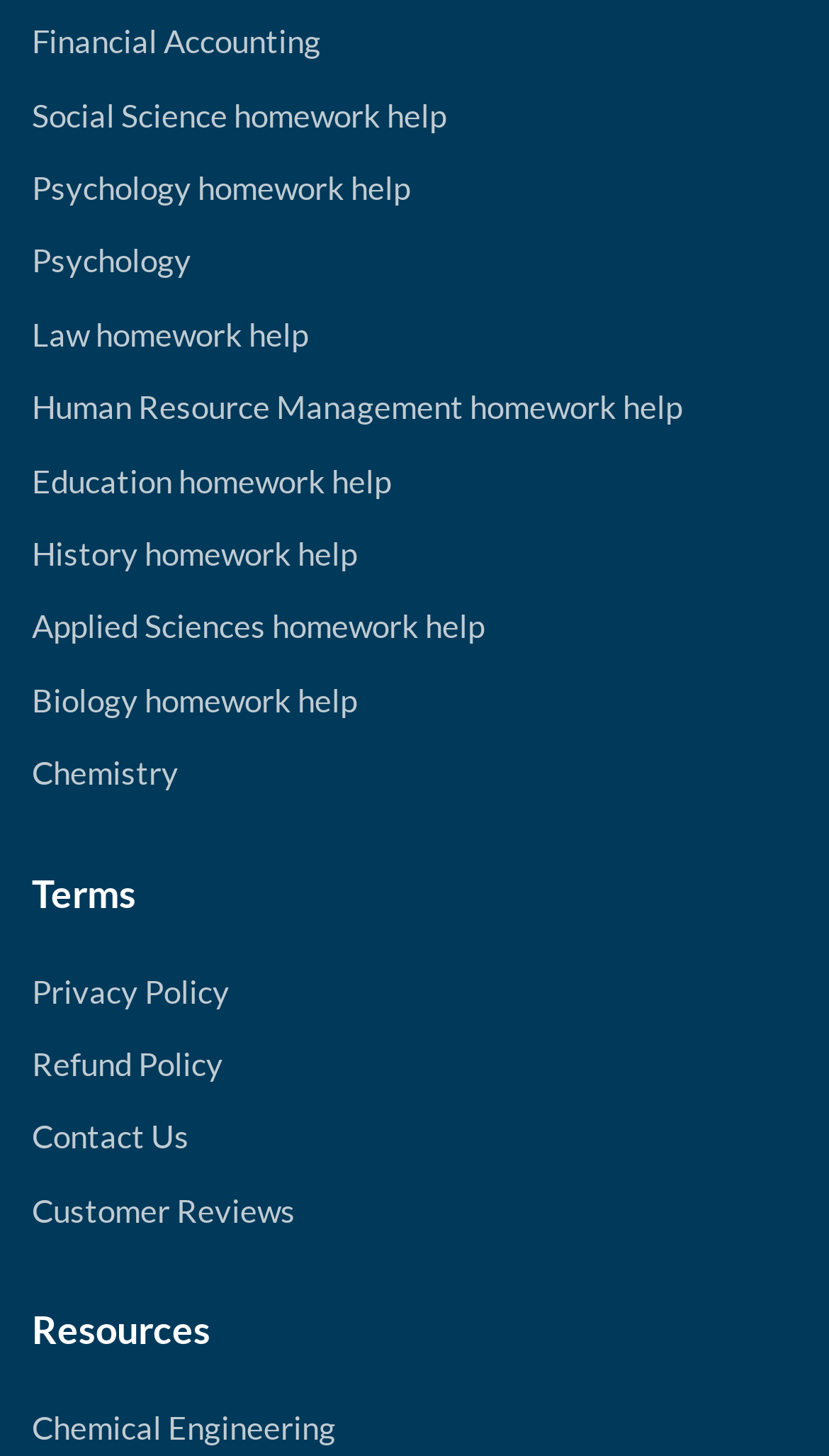Please identify the bounding box coordinates of the clickable region that I should interact with to perform the following instruction: "Get financial accounting homework help". The coordinates should be expressed as four float numbers between 0 and 1, i.e., [left, top, right, bottom].

[0.038, 0.015, 0.387, 0.041]